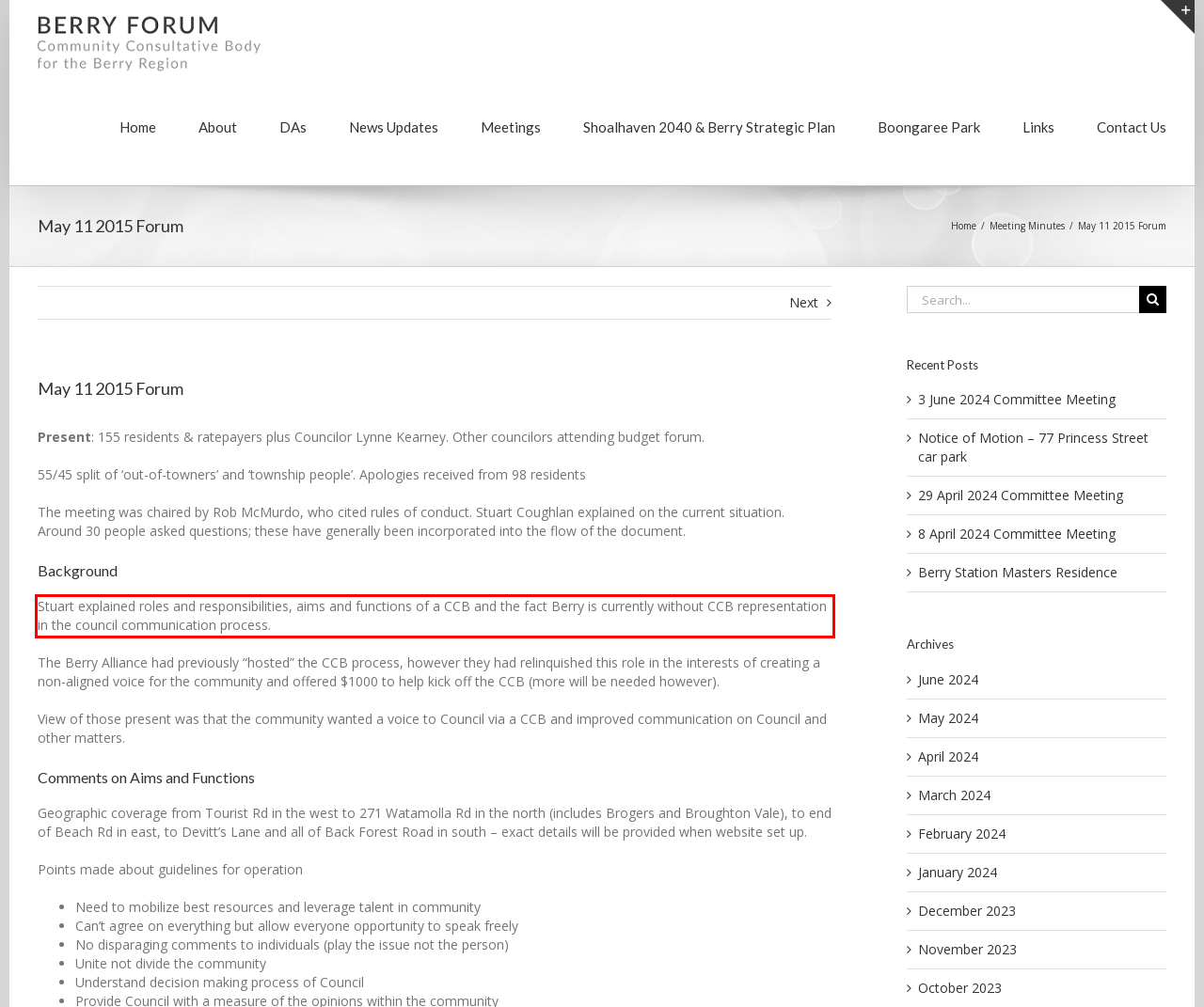Please examine the webpage screenshot containing a red bounding box and use OCR to recognize and output the text inside the red bounding box.

Stuart explained roles and responsibilities, aims and functions of a CCB and the fact Berry is currently without CCB representation in the council communication process.